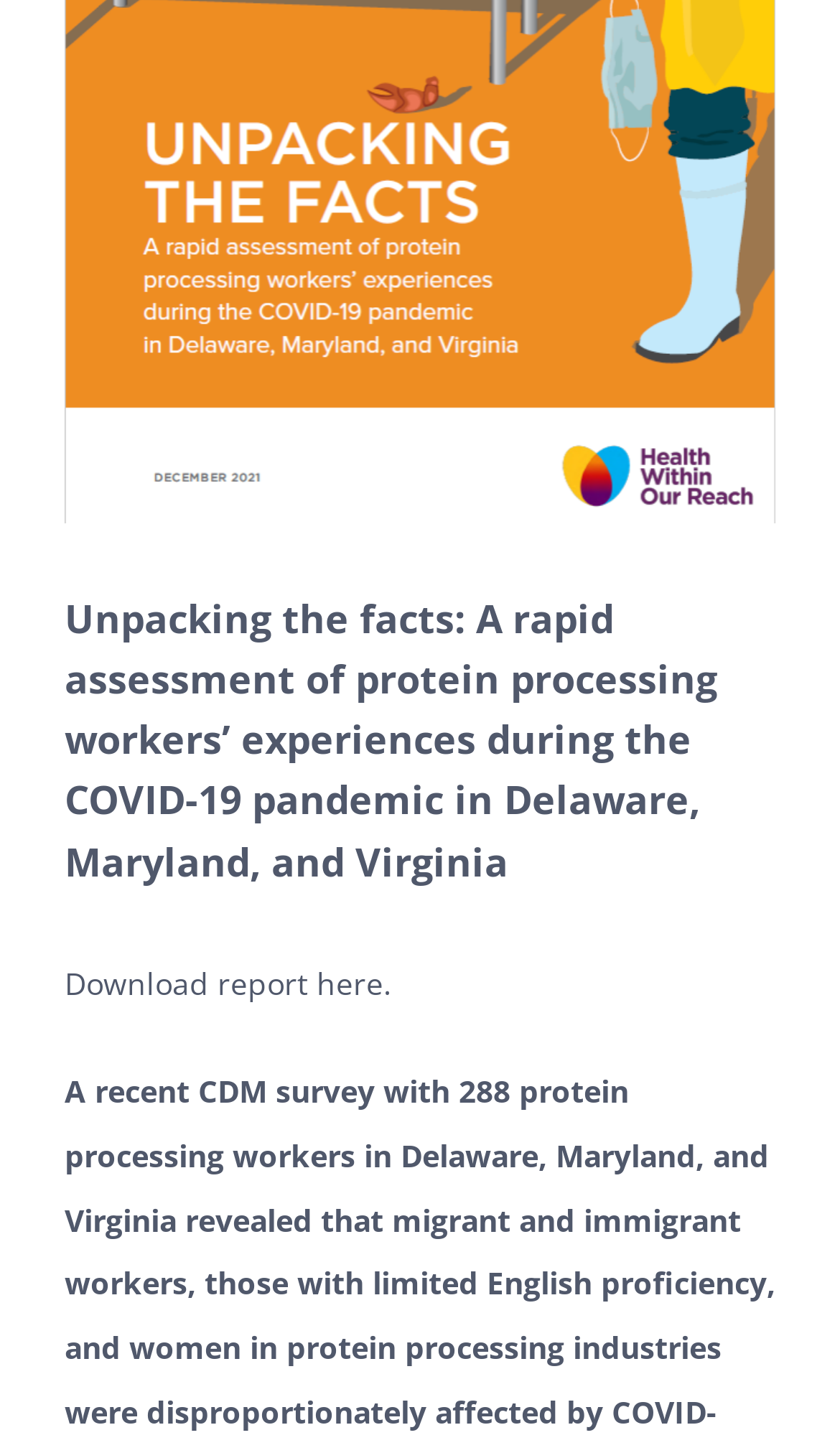Based on the element description, predict the bounding box coordinates (top-left x, top-left y, bottom-right x, bottom-right y) for the UI element in the screenshot: here

[0.377, 0.662, 0.456, 0.69]